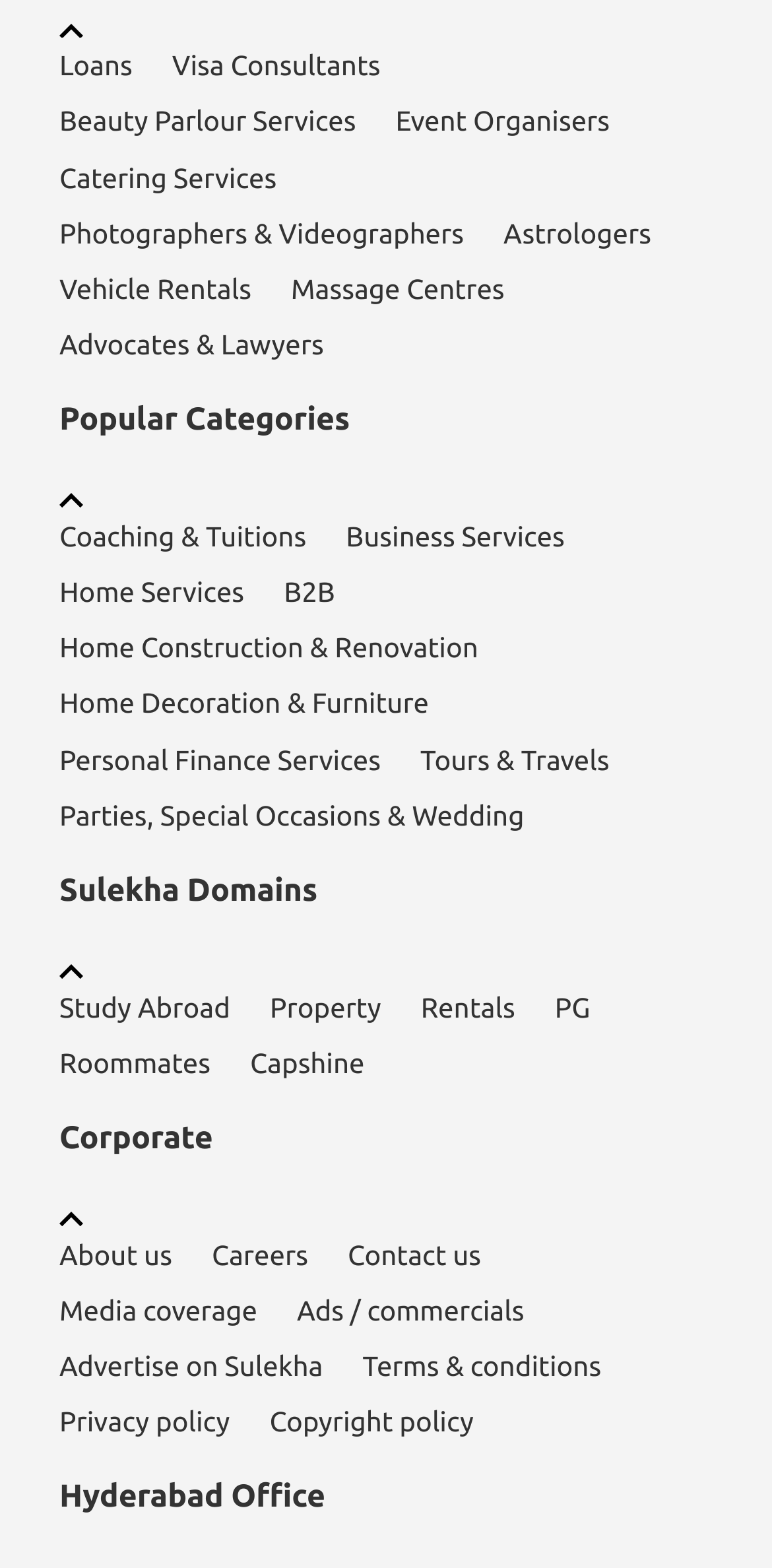Specify the bounding box coordinates of the area to click in order to follow the given instruction: "Contact us."

[0.45, 0.782, 0.623, 0.818]